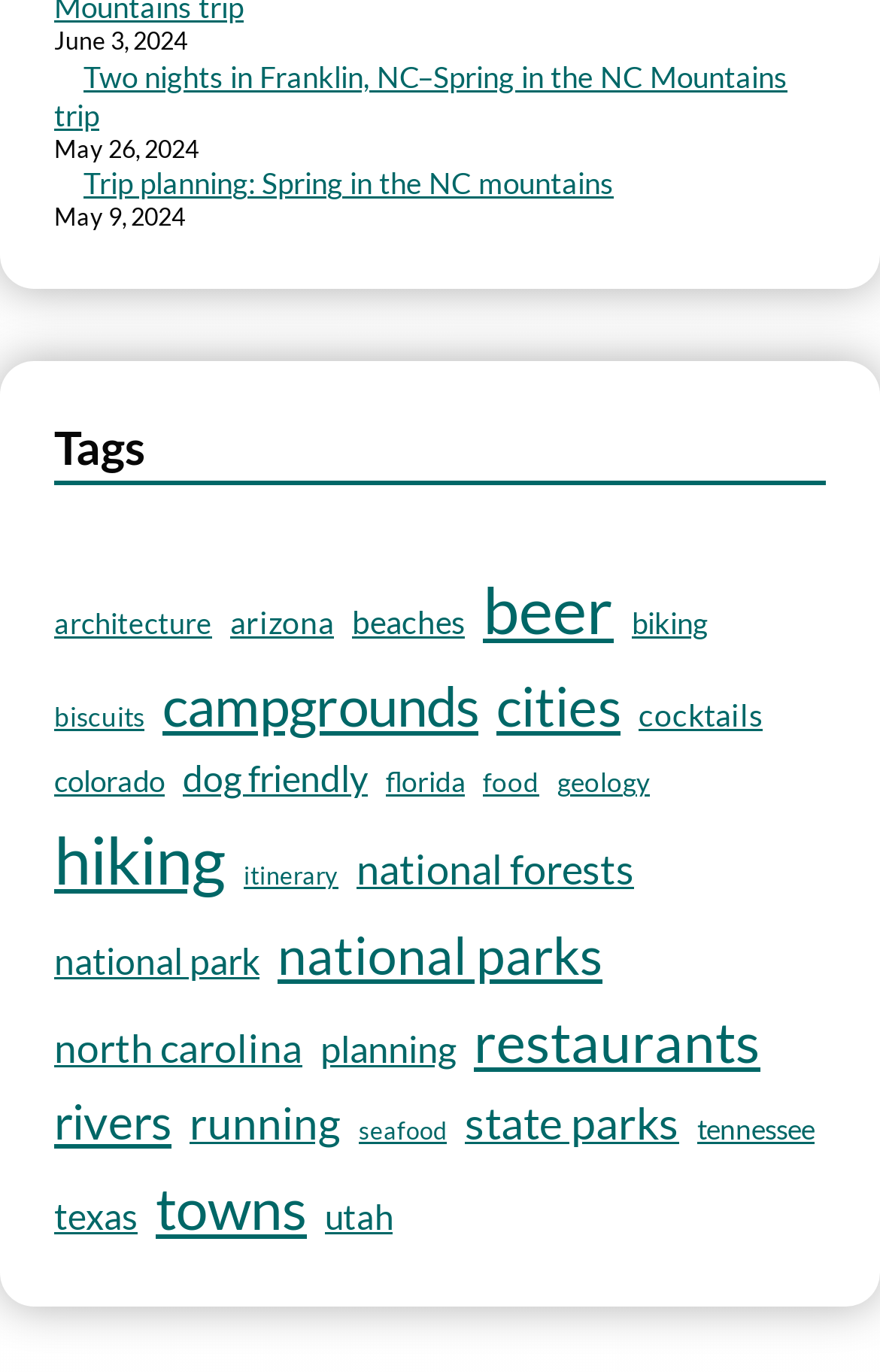Answer the question below with a single word or a brief phrase: 
What is the state with the most items?

north carolina